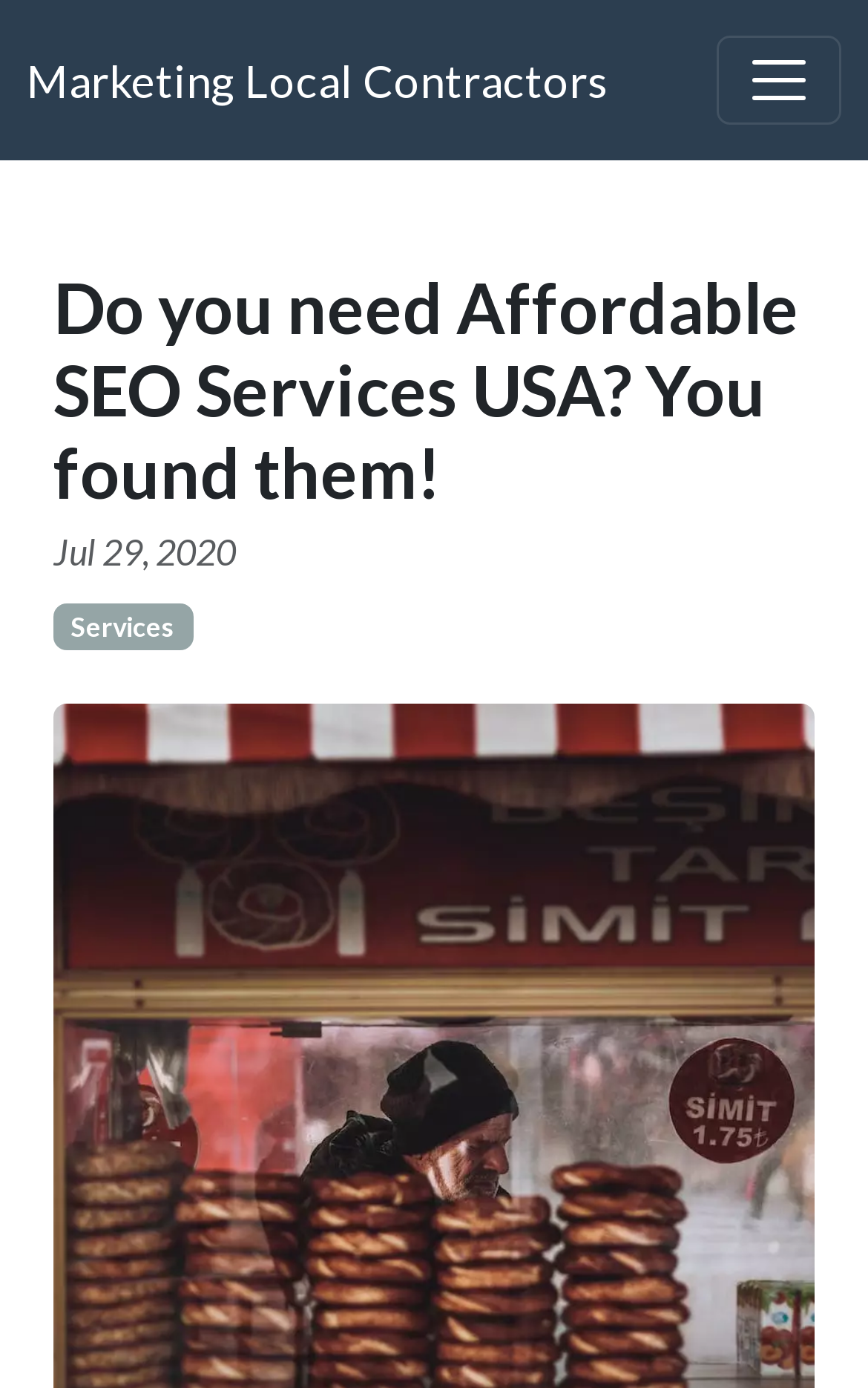Determine the bounding box for the UI element described here: "1xbet Kazahstan".

None